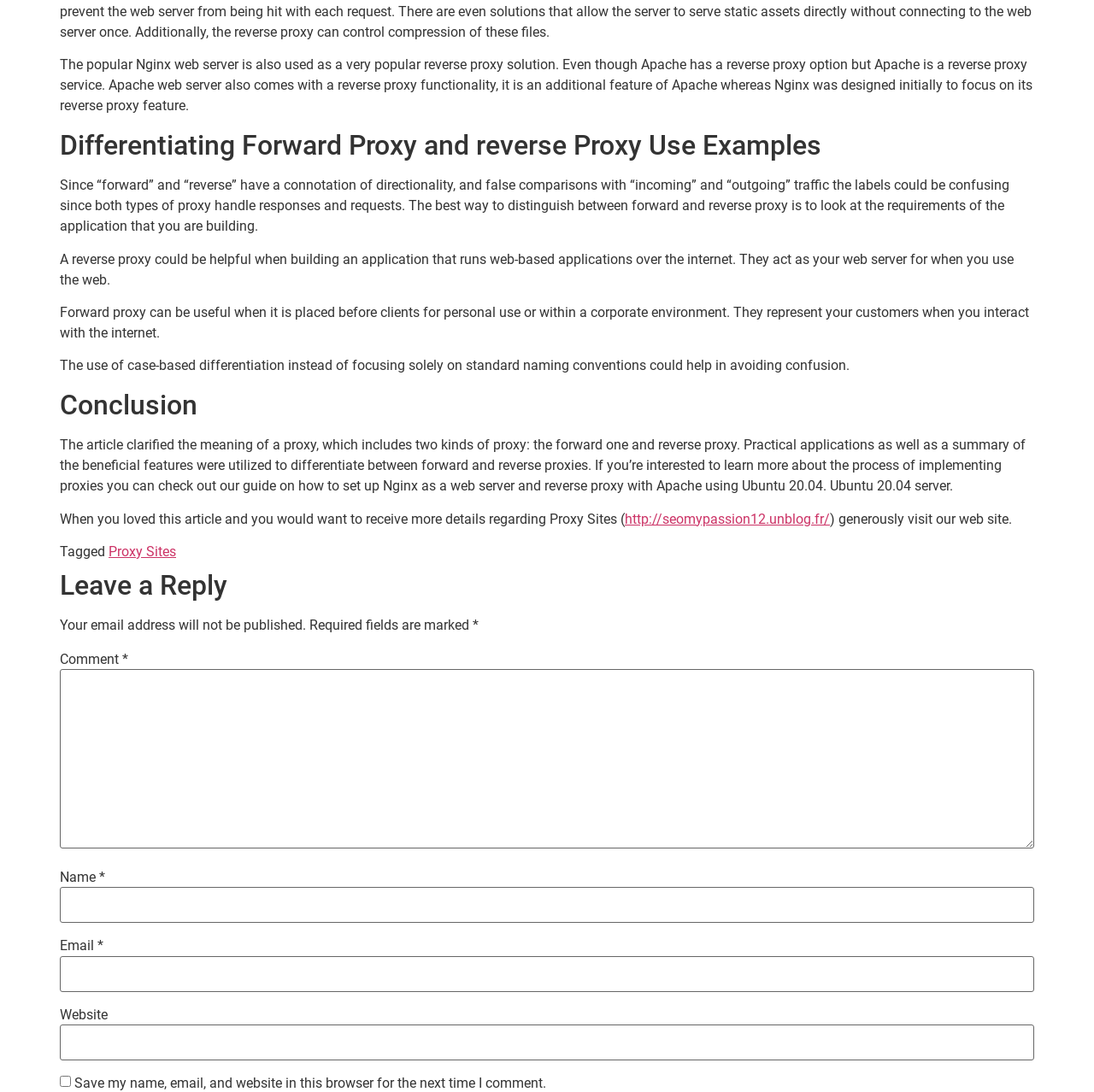Provide your answer to the question using just one word or phrase: What is the article about?

Proxy and its types